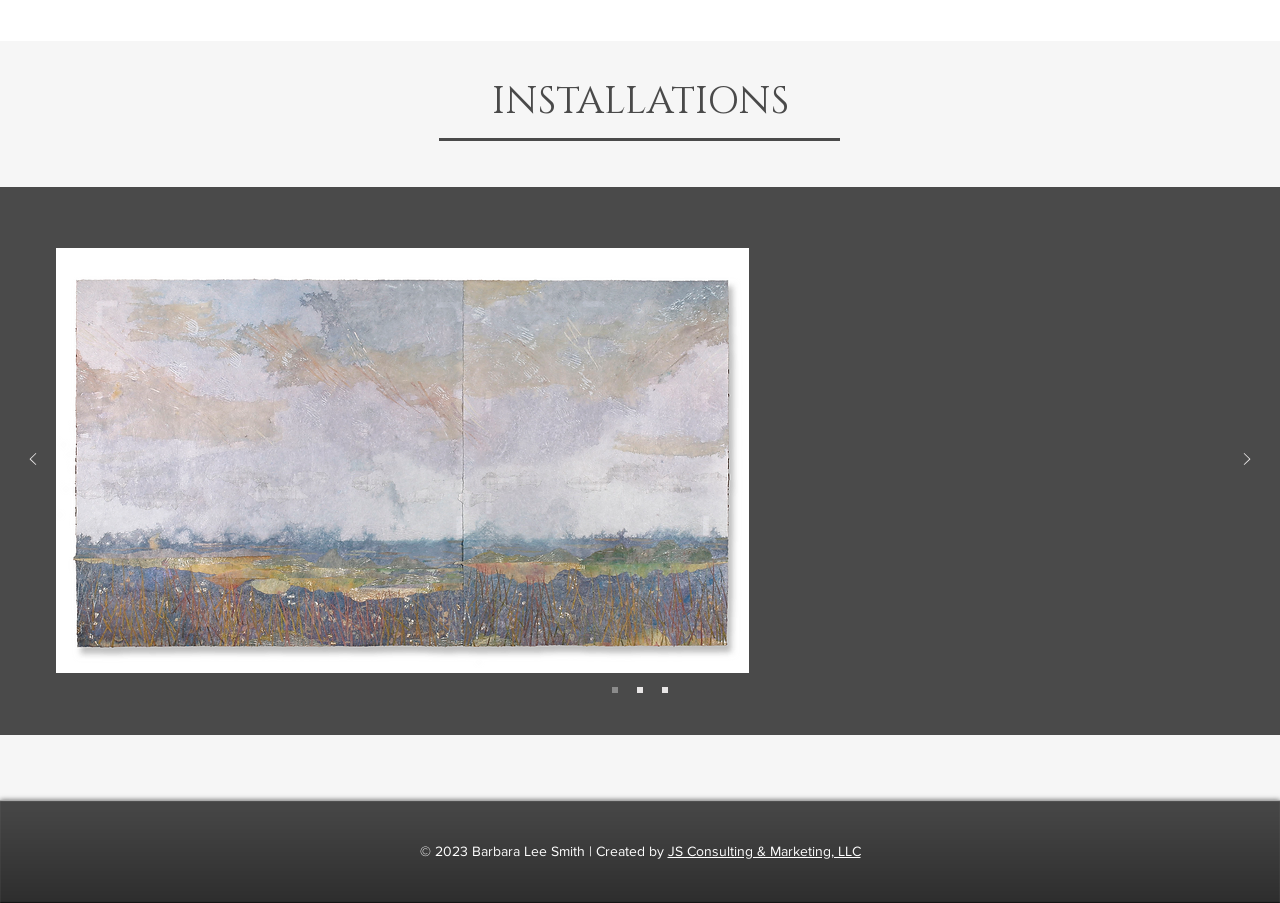Please study the image and answer the question comprehensively:
What is the size of the installation?

The size of the installation can be found in the static text '50" x 89"' which is located below the image.